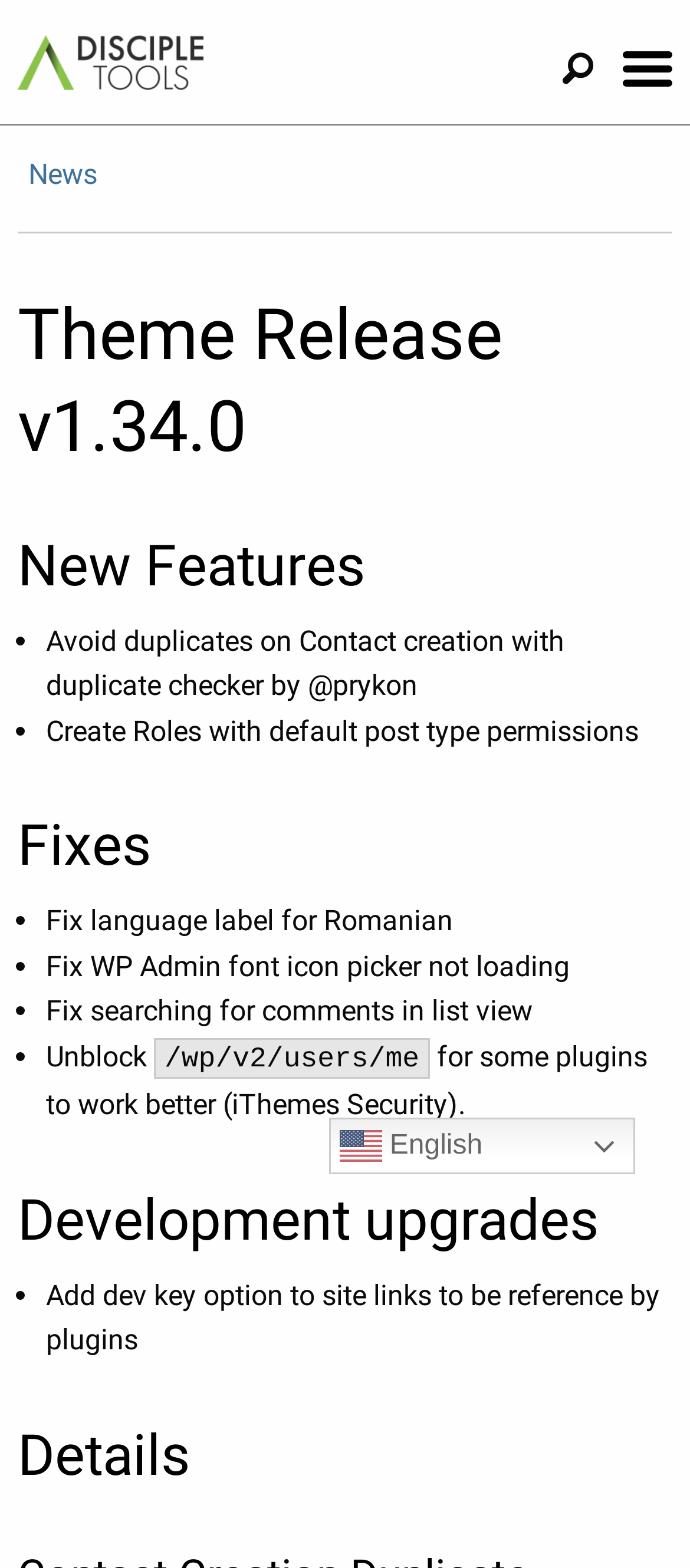Generate the text content of the main heading of the webpage.

Theme Release v1.34.0